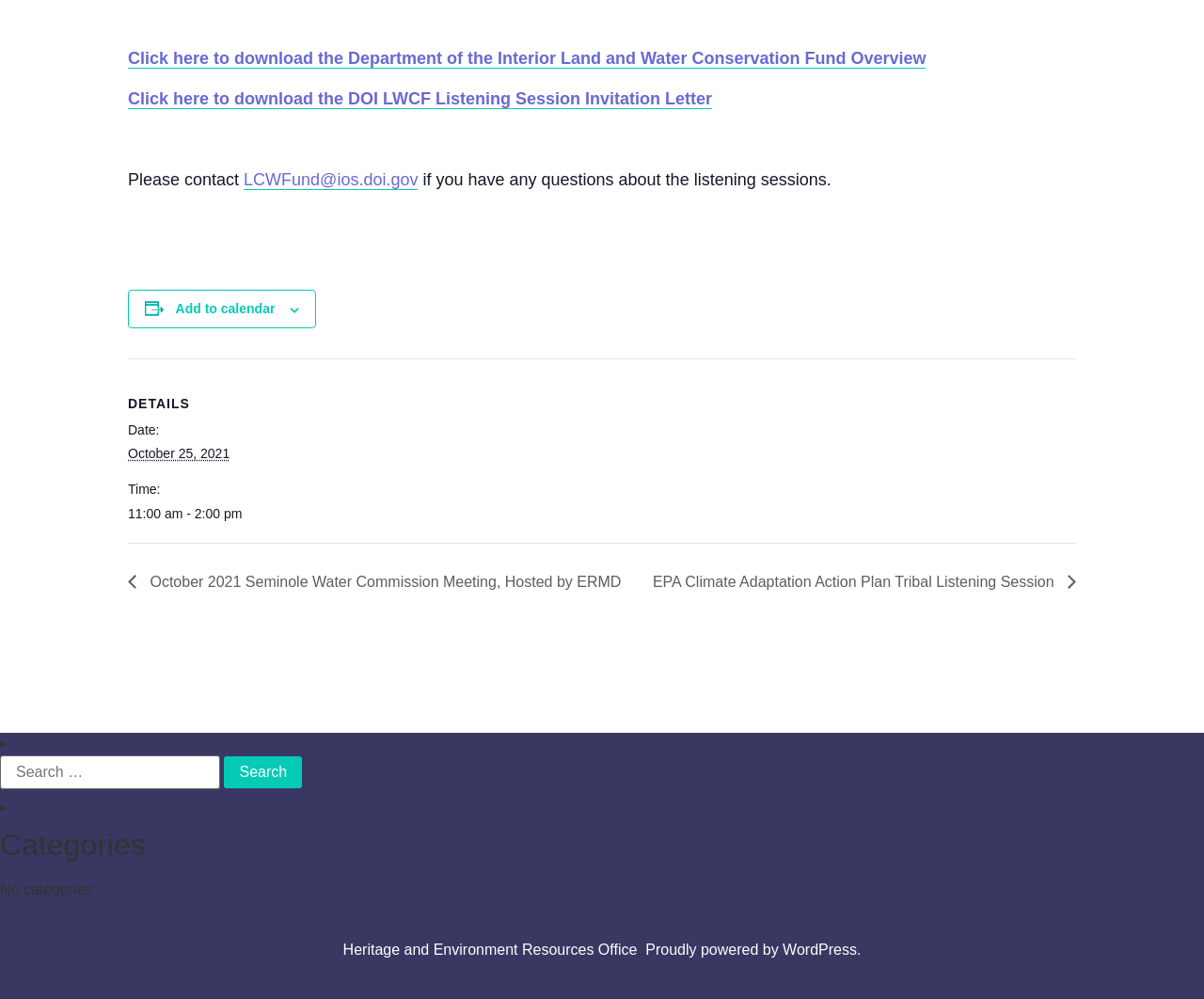Determine the coordinates of the bounding box that should be clicked to complete the instruction: "Search for:". The coordinates should be represented by four float numbers between 0 and 1: [left, top, right, bottom].

[0.0, 0.756, 0.183, 0.79]